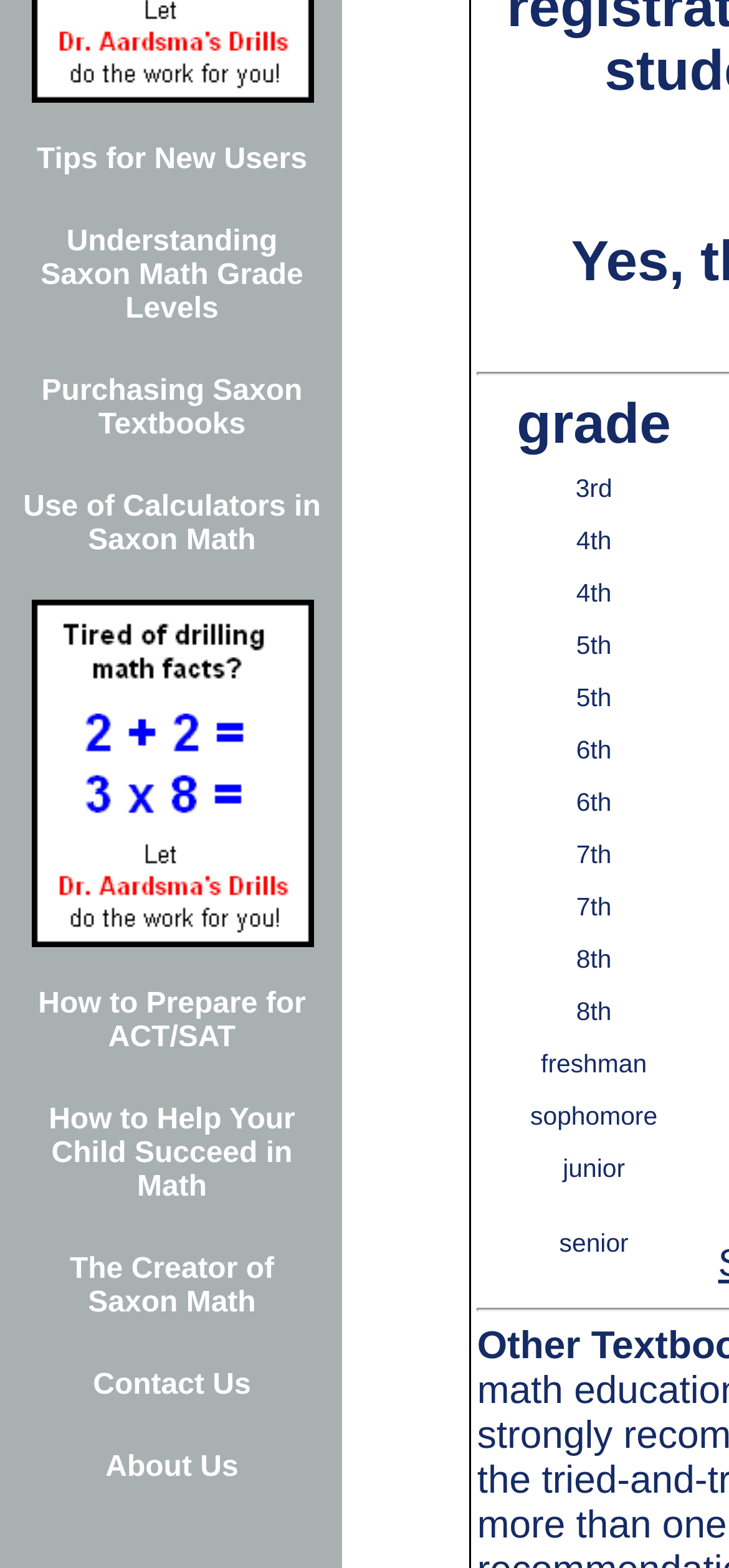Is there an image on the webpage?
Based on the content of the image, thoroughly explain and answer the question.

There is an image on the webpage, which is a child element of the link with an empty text description. The image has a bounding box coordinate of [0.042, 0.382, 0.429, 0.604].